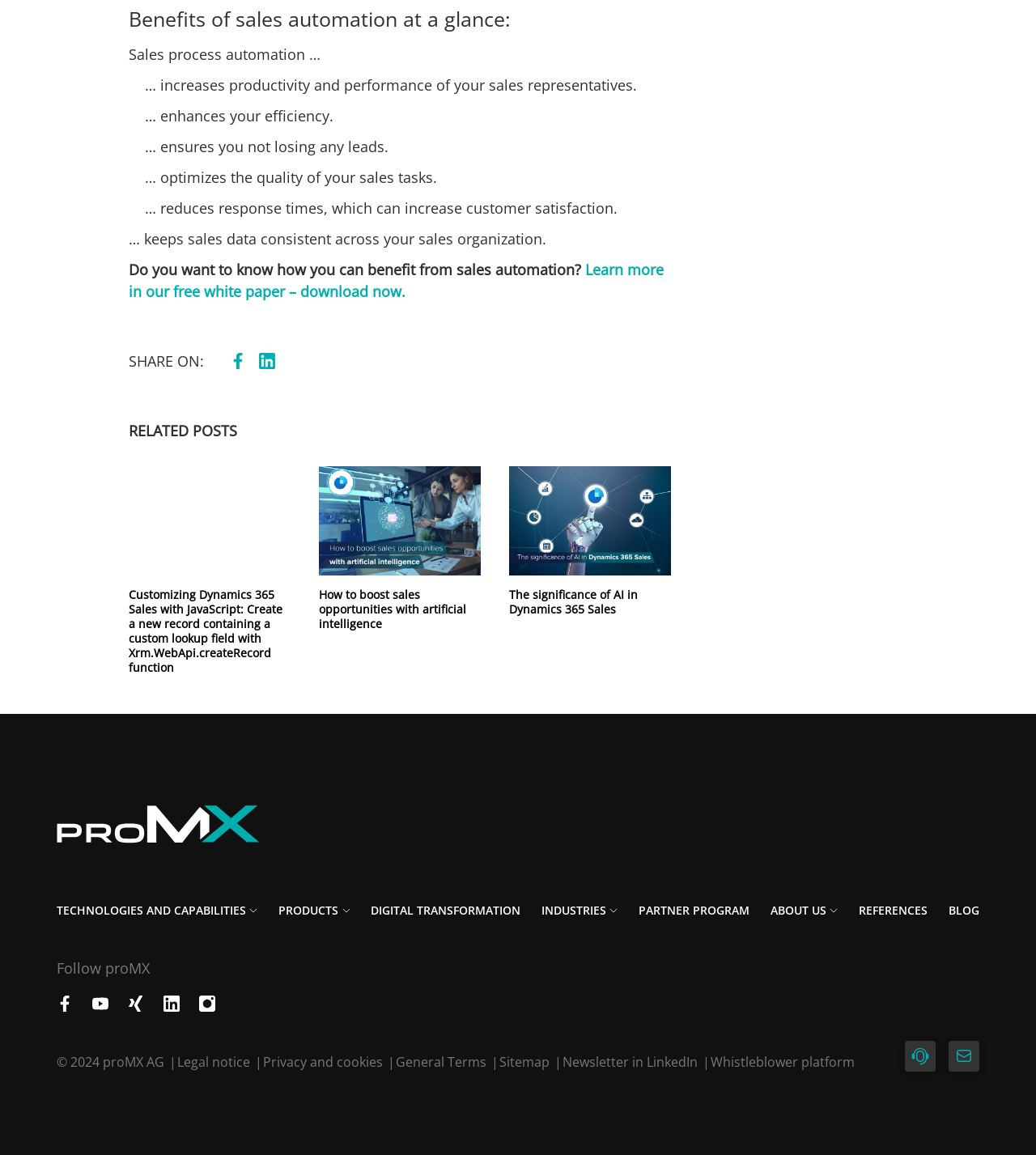Pinpoint the bounding box coordinates of the element that must be clicked to accomplish the following instruction: "Follow proMX on LinkedIn". The coordinates should be in the format of four float numbers between 0 and 1, i.e., [left, top, right, bottom].

[0.055, 0.862, 0.07, 0.876]